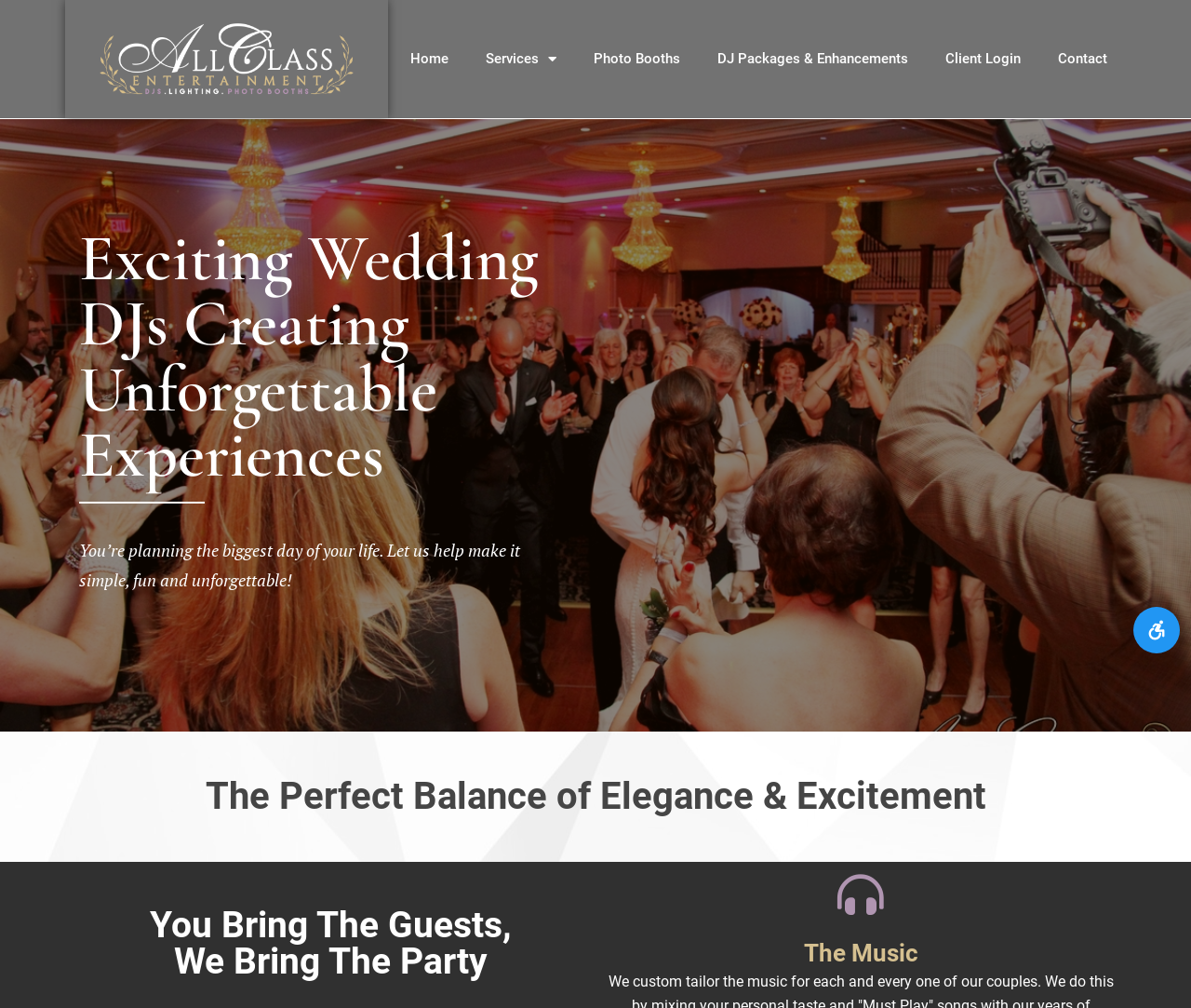Given the element description "Client Login", identify the bounding box of the corresponding UI element.

[0.778, 0.031, 0.873, 0.086]